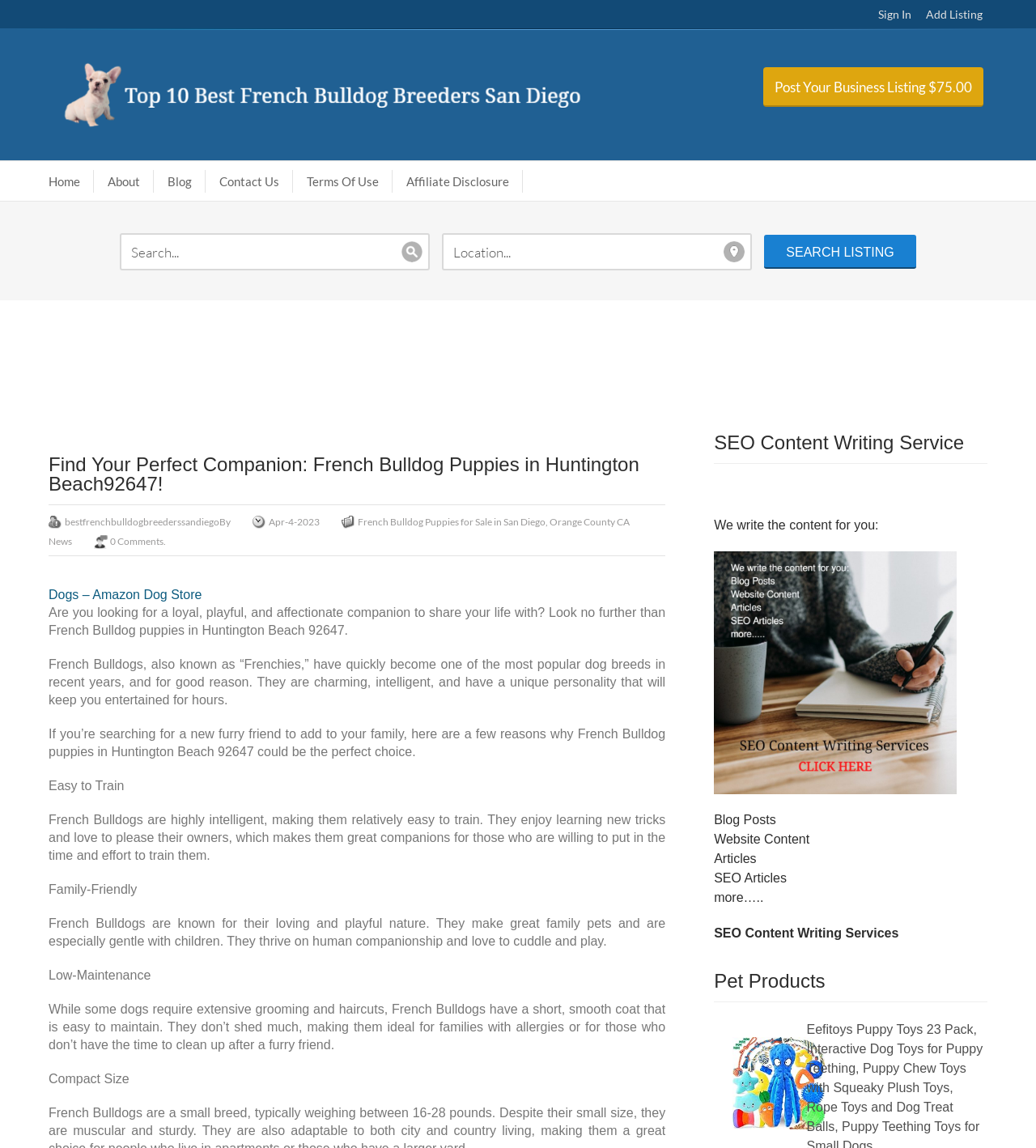Please identify the webpage's heading and generate its text content.

Find Your Perfect Companion: French Bulldog Puppies in Huntington Beach92647!